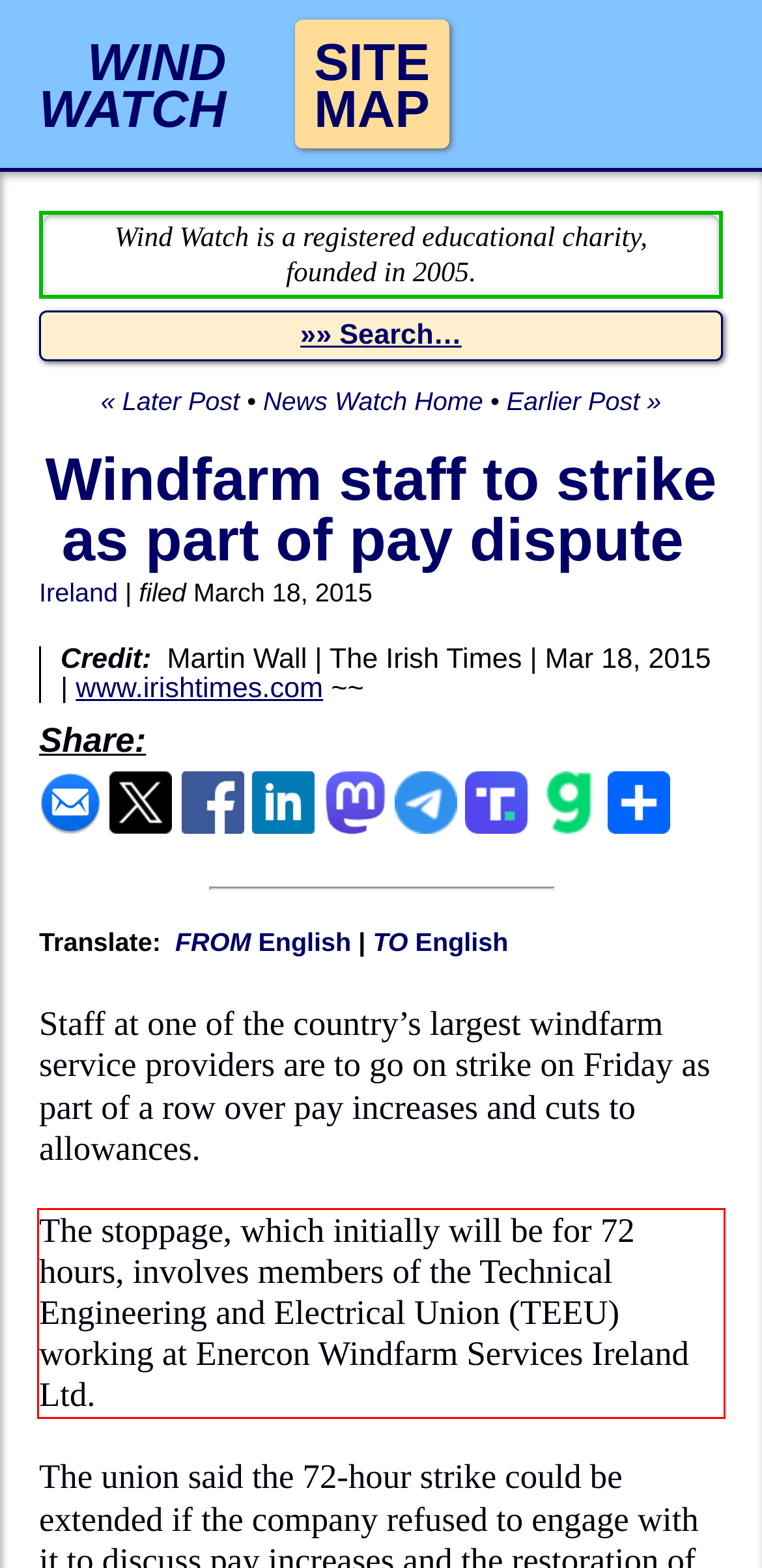In the screenshot of the webpage, find the red bounding box and perform OCR to obtain the text content restricted within this red bounding box.

The stoppage, which initially will be for 72 hours, involves members of the Technical Engineering and Electrical Union (TEEU) working at Enercon Windfarm Services Ireland Ltd.